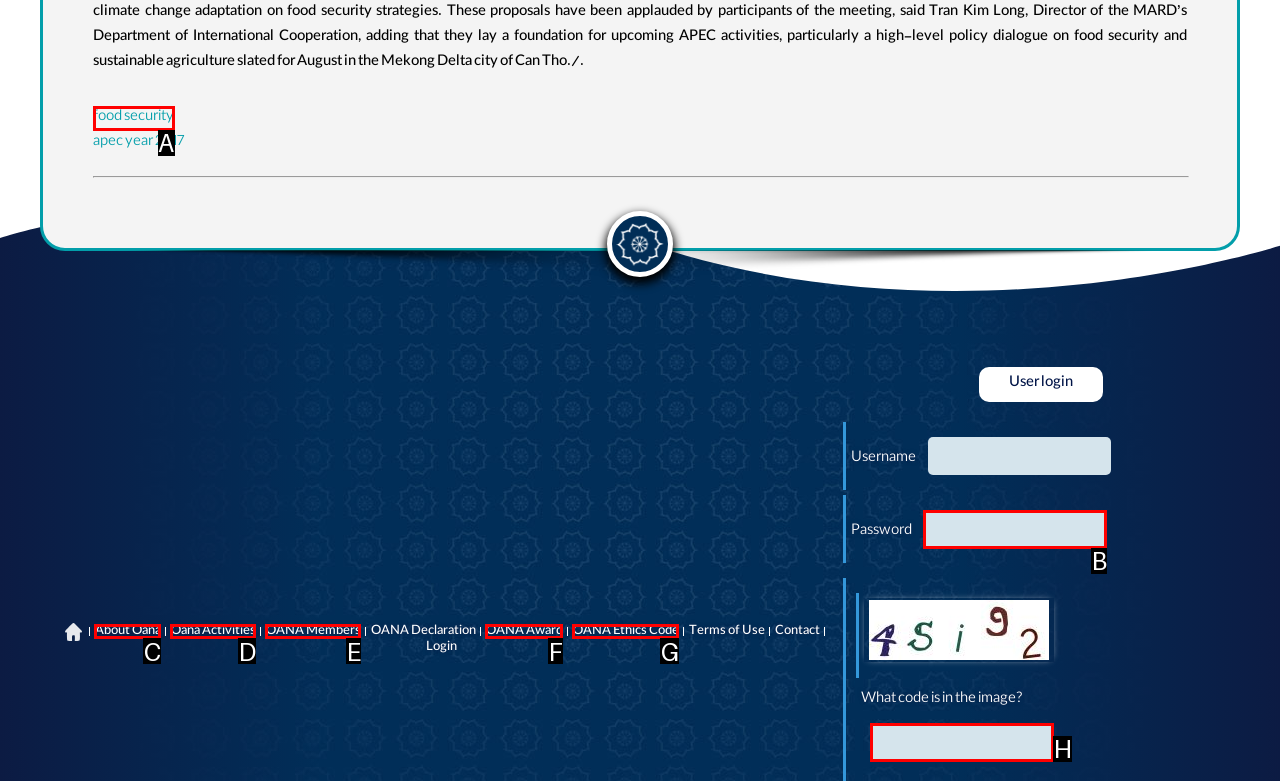Identify the option that corresponds to the description: food security. Provide only the letter of the option directly.

A